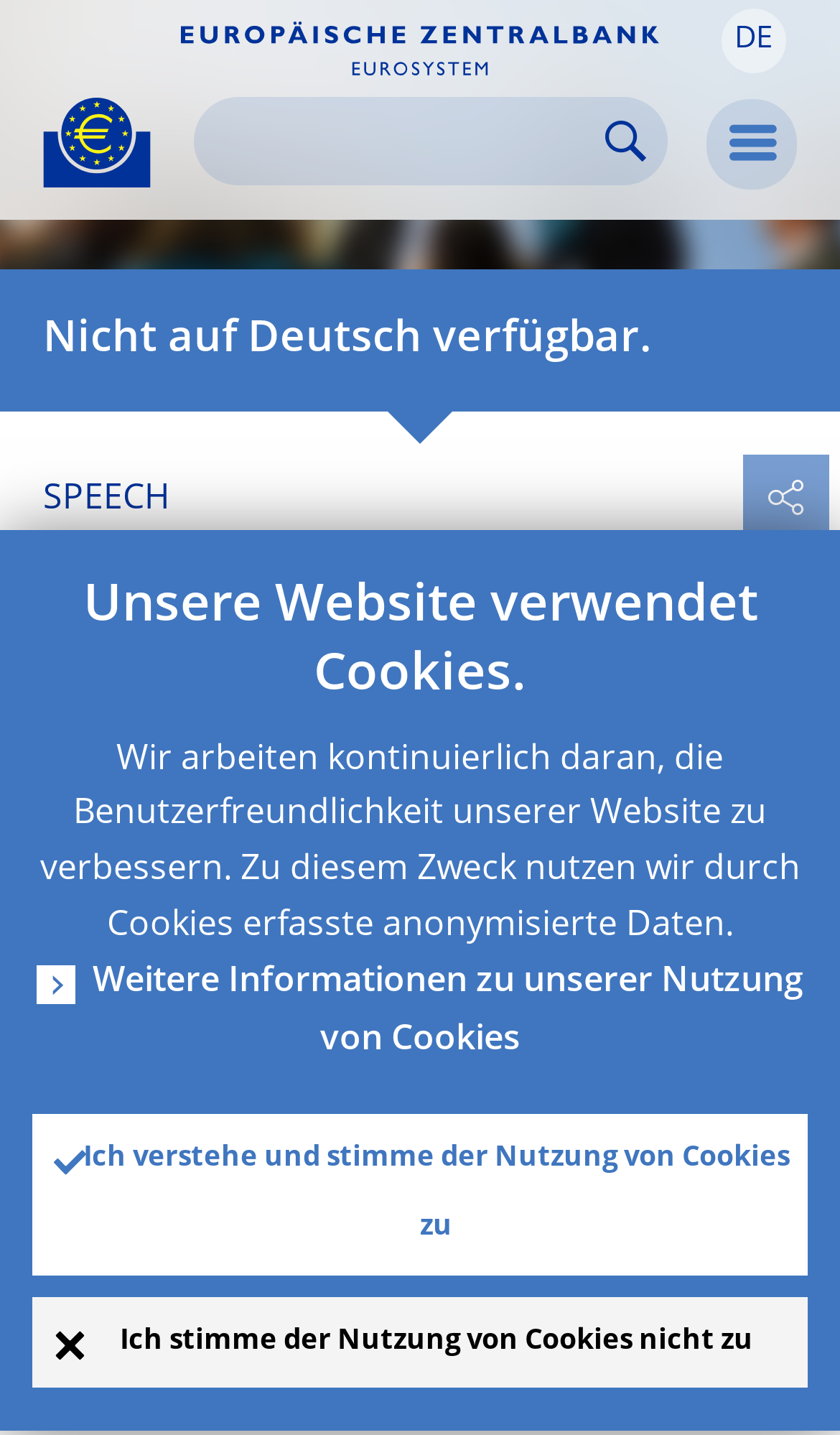Given the content of the image, can you provide a detailed answer to the question?
What language is the website currently in?

I found the answer by looking at the button with the label 'DE', which suggests that the website is currently in German.